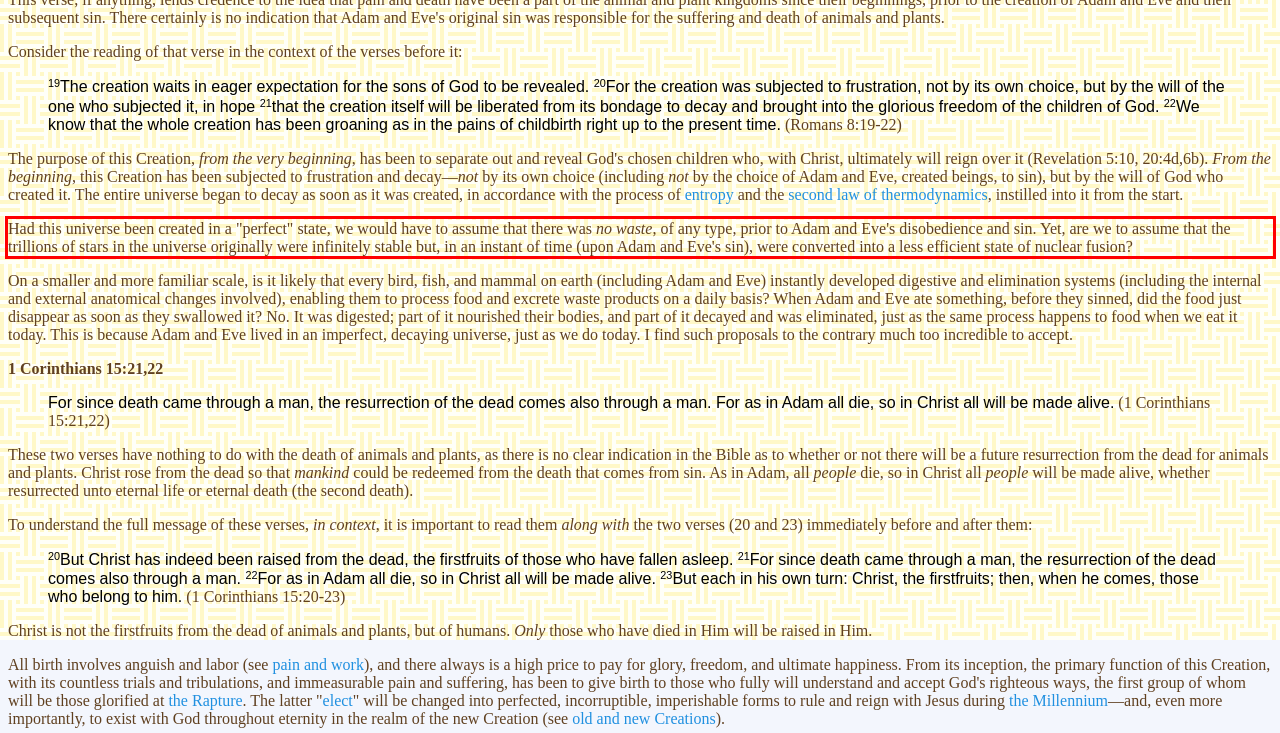Using the provided webpage screenshot, recognize the text content in the area marked by the red bounding box.

Had this universe been created in a "perfect" state, we would have to assume that there was no waste, of any type, prior to Adam and Eve's disobedience and sin. Yet, are we to assume that the trillions of stars in the universe originally were infinitely stable but, in an instant of time (upon Adam and Eve's sin), were converted into a less efficient state of nuclear fusion?